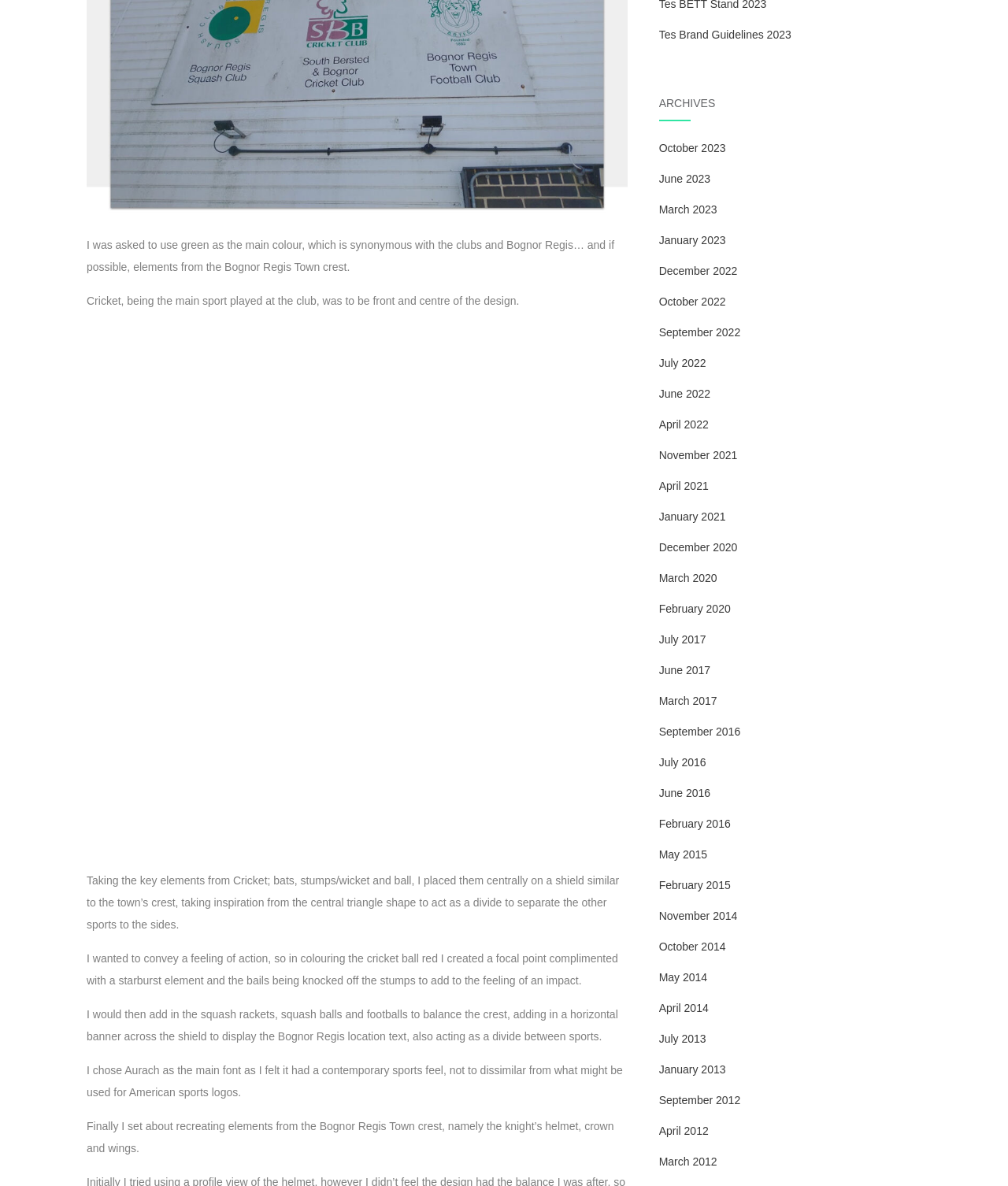What is the category of the webpage?
Please provide a comprehensive answer based on the information in the image.

The category of the webpage is ARCHIVES, which is mentioned in the heading of the webpage as 'ARCHIVES' and also contains a list of links to different months and years, indicating that it is an archive of past content.